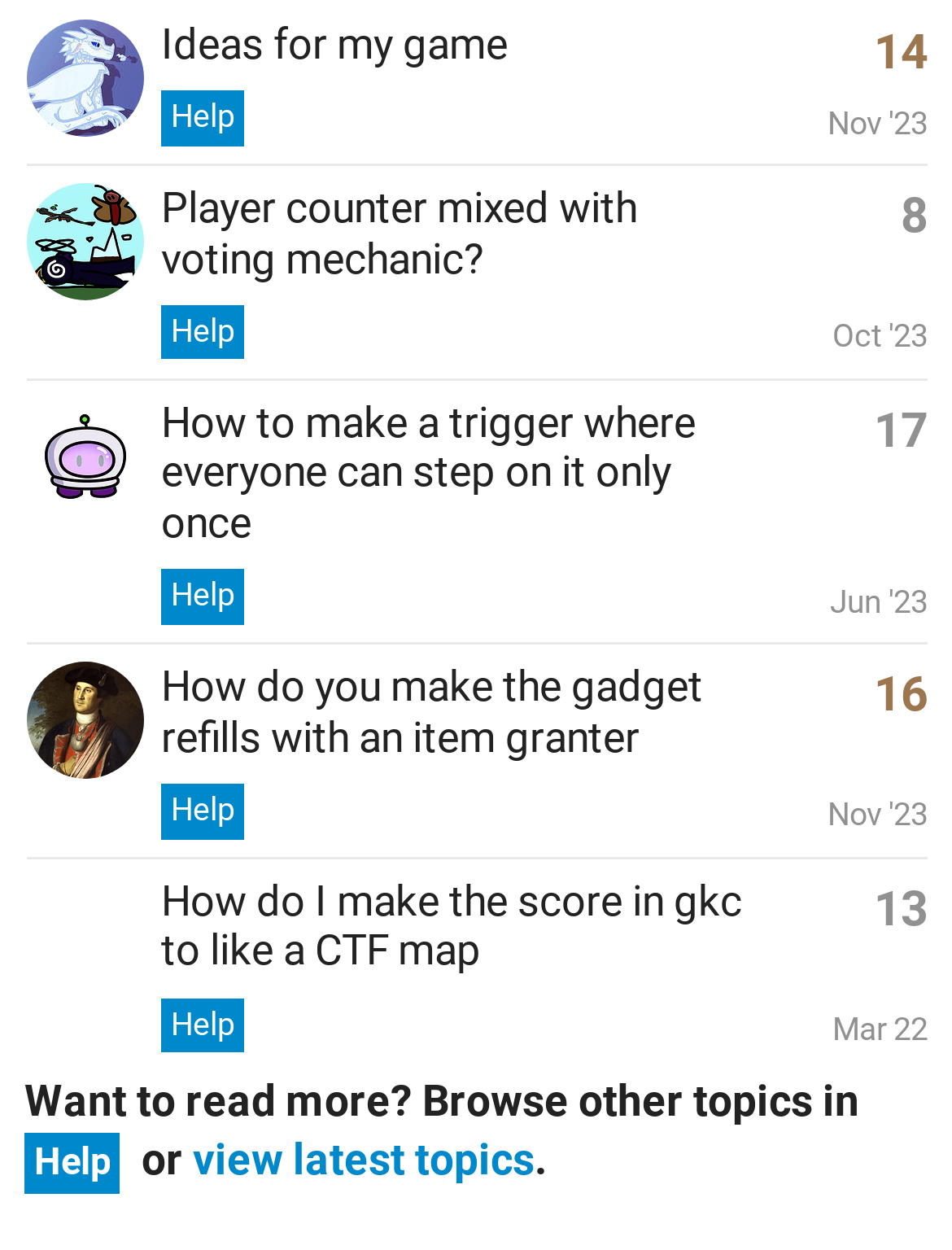Determine the bounding box coordinates for the clickable element required to fulfill the instruction: "Read topic 'Ideas for my game'". Provide the coordinates as four float numbers between 0 and 1, i.e., [left, top, right, bottom].

[0.169, 0.015, 0.533, 0.054]